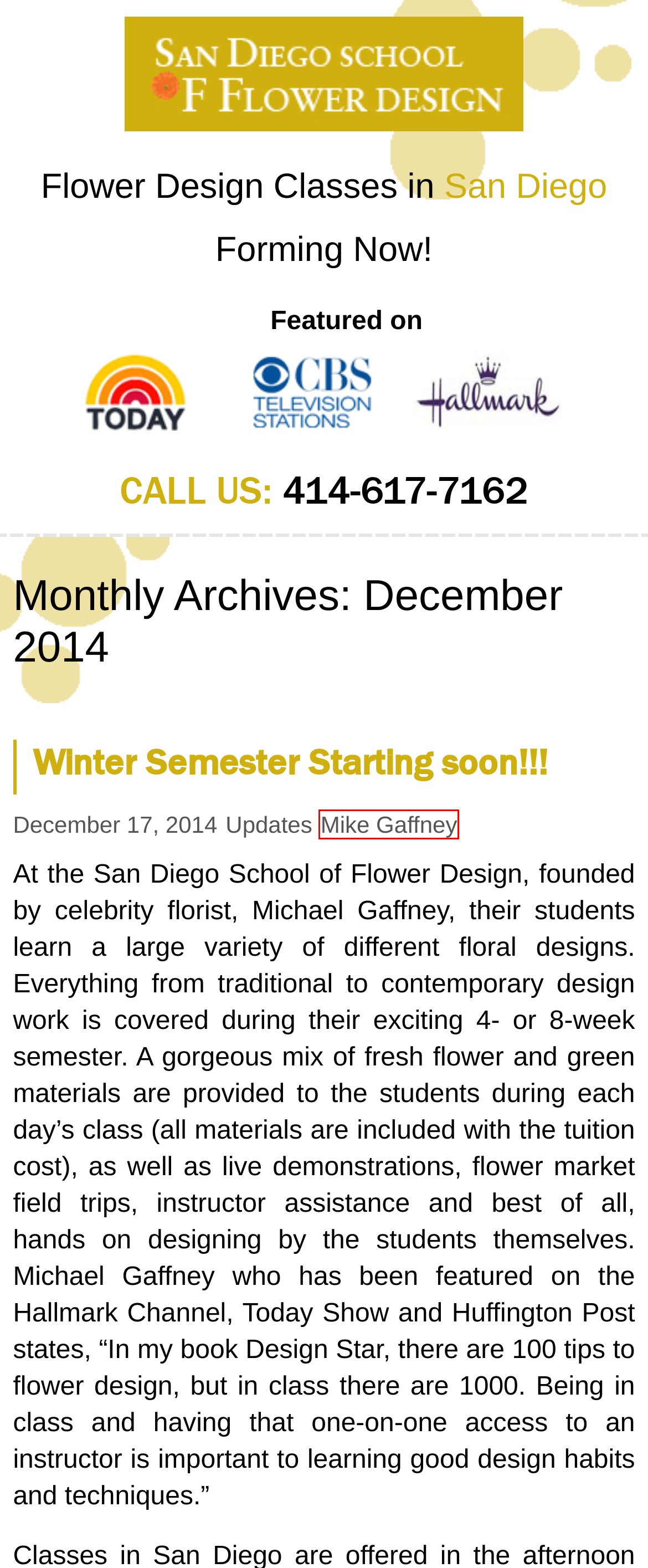Given a screenshot of a webpage with a red bounding box, please pick the webpage description that best fits the new webpage after clicking the element inside the bounding box. Here are the candidates:
A. Holiday Floral Design Classes - San Diego School of Flower Design
B. Winter, The perfect Time To Learn Flower Design - San Diego School of Flower Design
C. Mike Gaffney, Author at San Diego School of Flower Design
D. November 2014 - San Diego School of Flower Design
E. Winter Semester Starting soon!!! - San Diego School of Flower Design
F. Updates Archives - San Diego School of Flower Design
G. September 2014 - San Diego School of Flower Design
H. San Diego School of Flower Design | Floral Design Classes

C